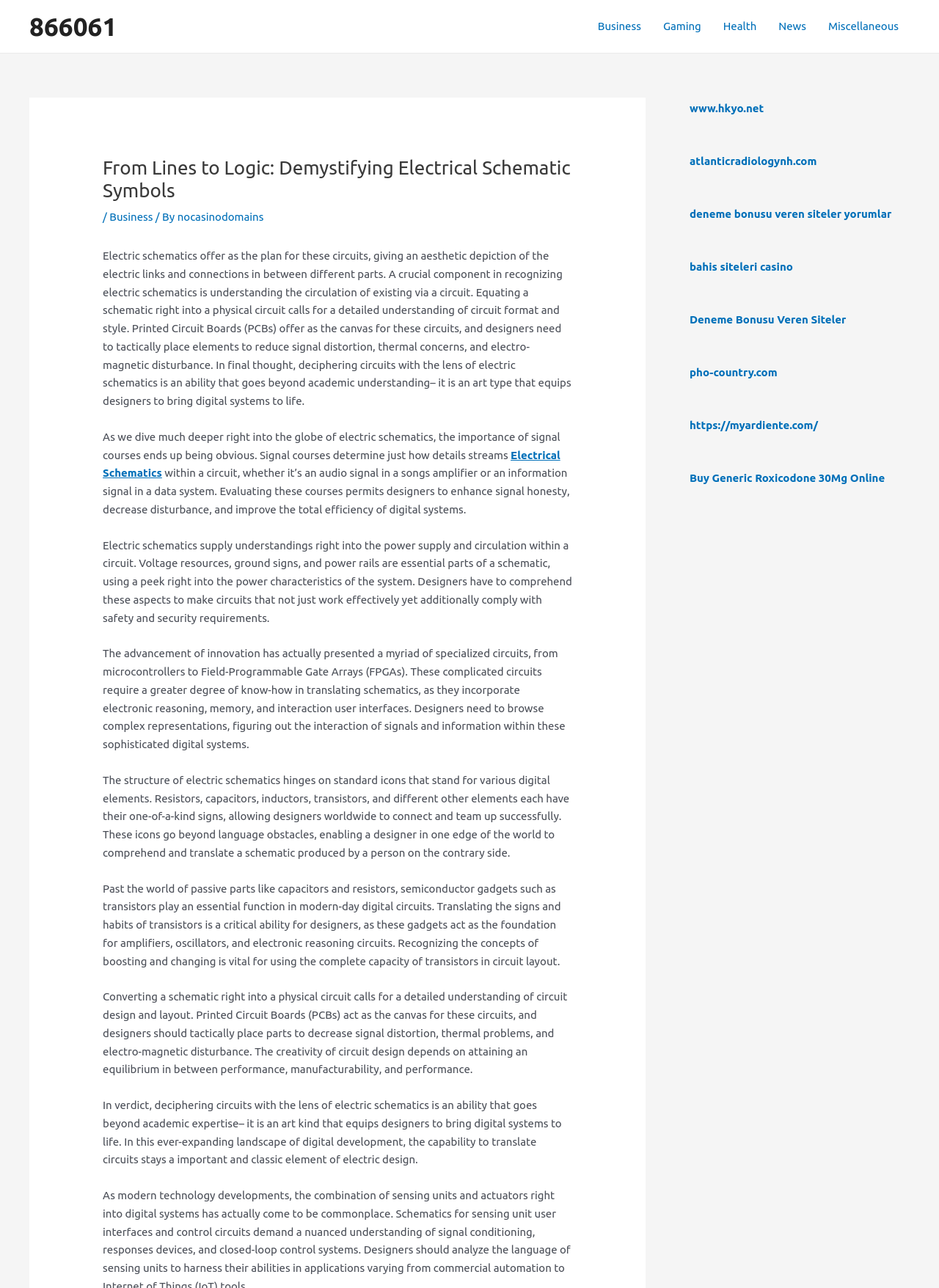Pinpoint the bounding box coordinates of the clickable area necessary to execute the following instruction: "Read the article about 'Electrical Schematics'". The coordinates should be given as four float numbers between 0 and 1, namely [left, top, right, bottom].

[0.109, 0.348, 0.597, 0.372]